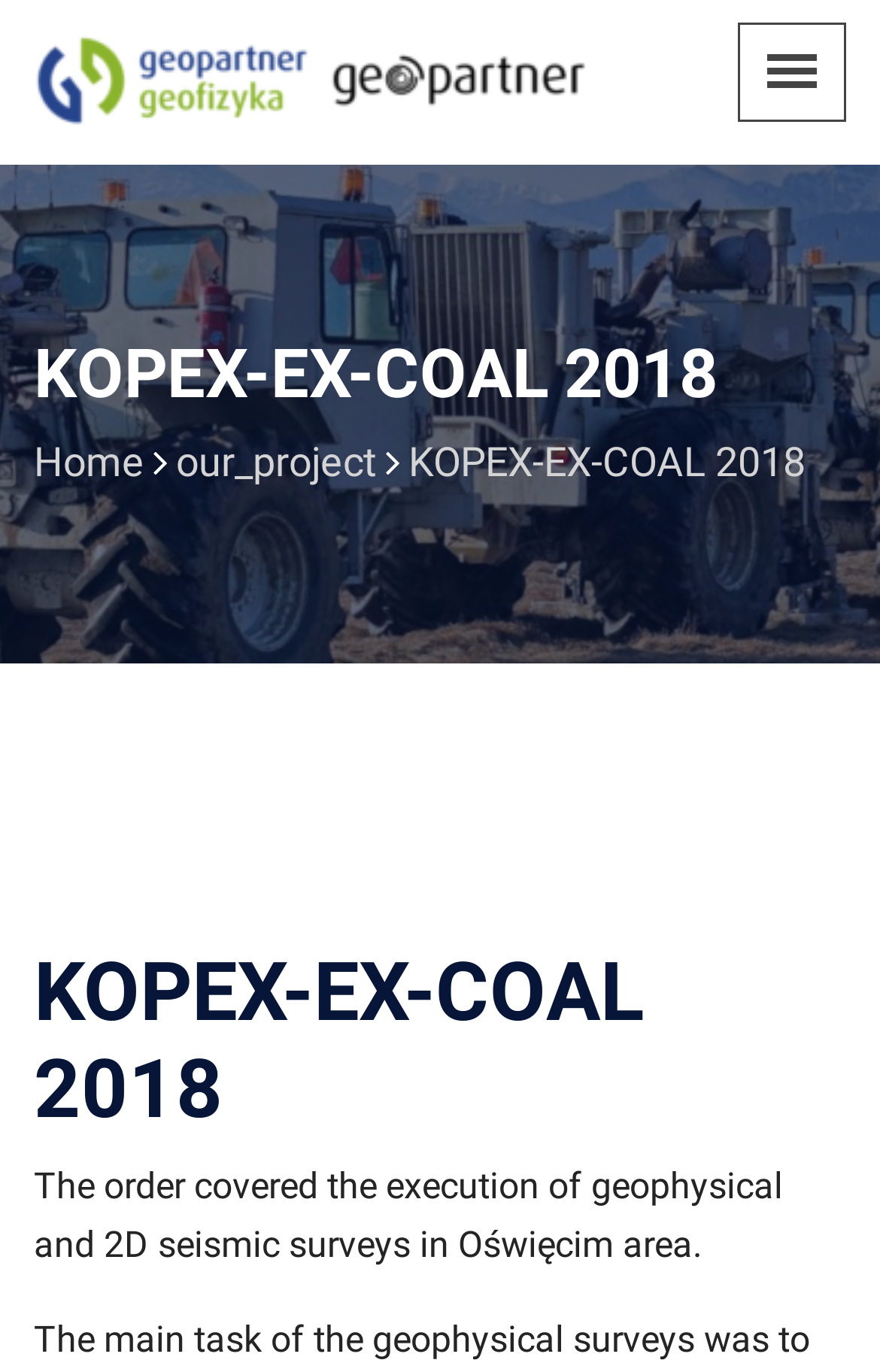Find and provide the bounding box coordinates for the UI element described with: "Home".

[0.038, 0.319, 0.164, 0.354]